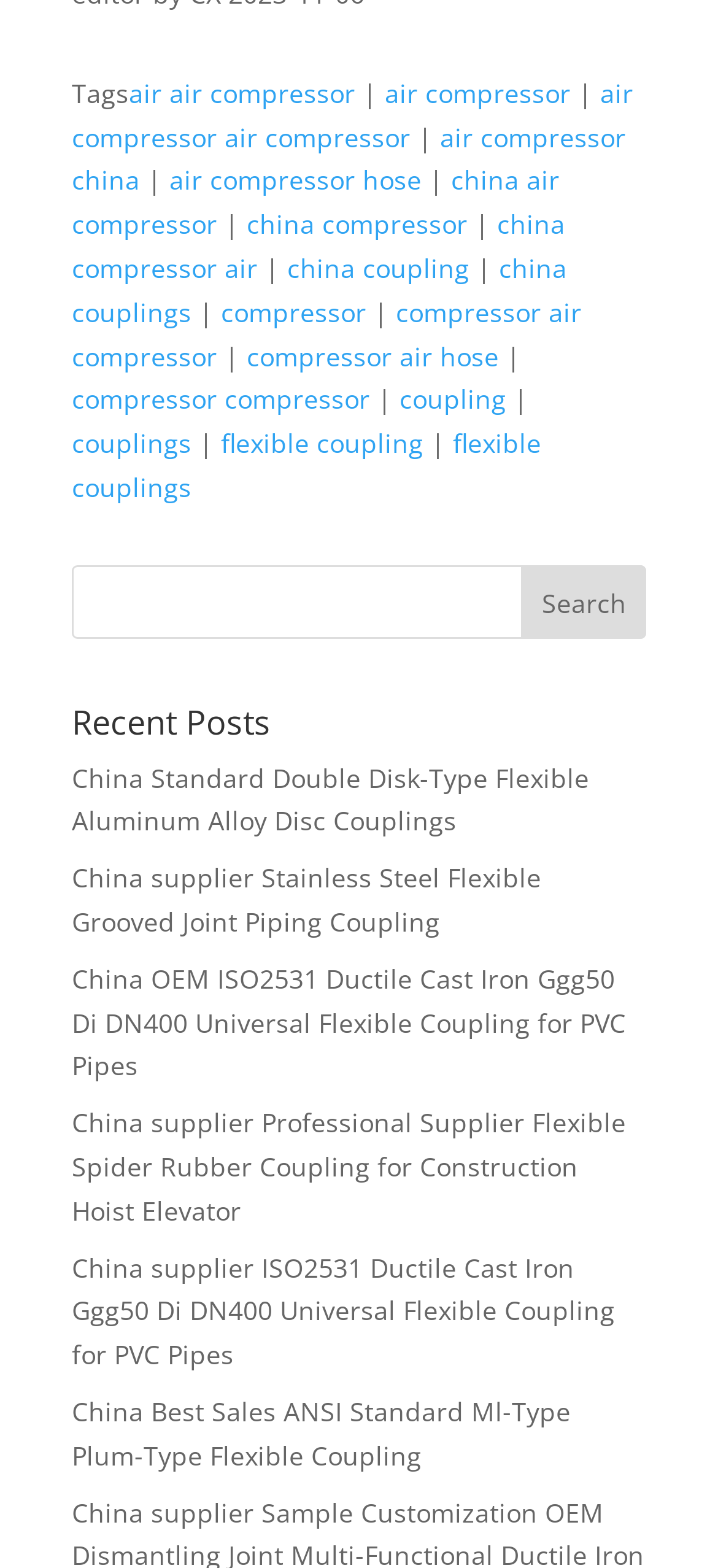Identify the bounding box coordinates of the clickable region to carry out the given instruction: "Click on the link 'compressor'".

[0.308, 0.188, 0.51, 0.21]